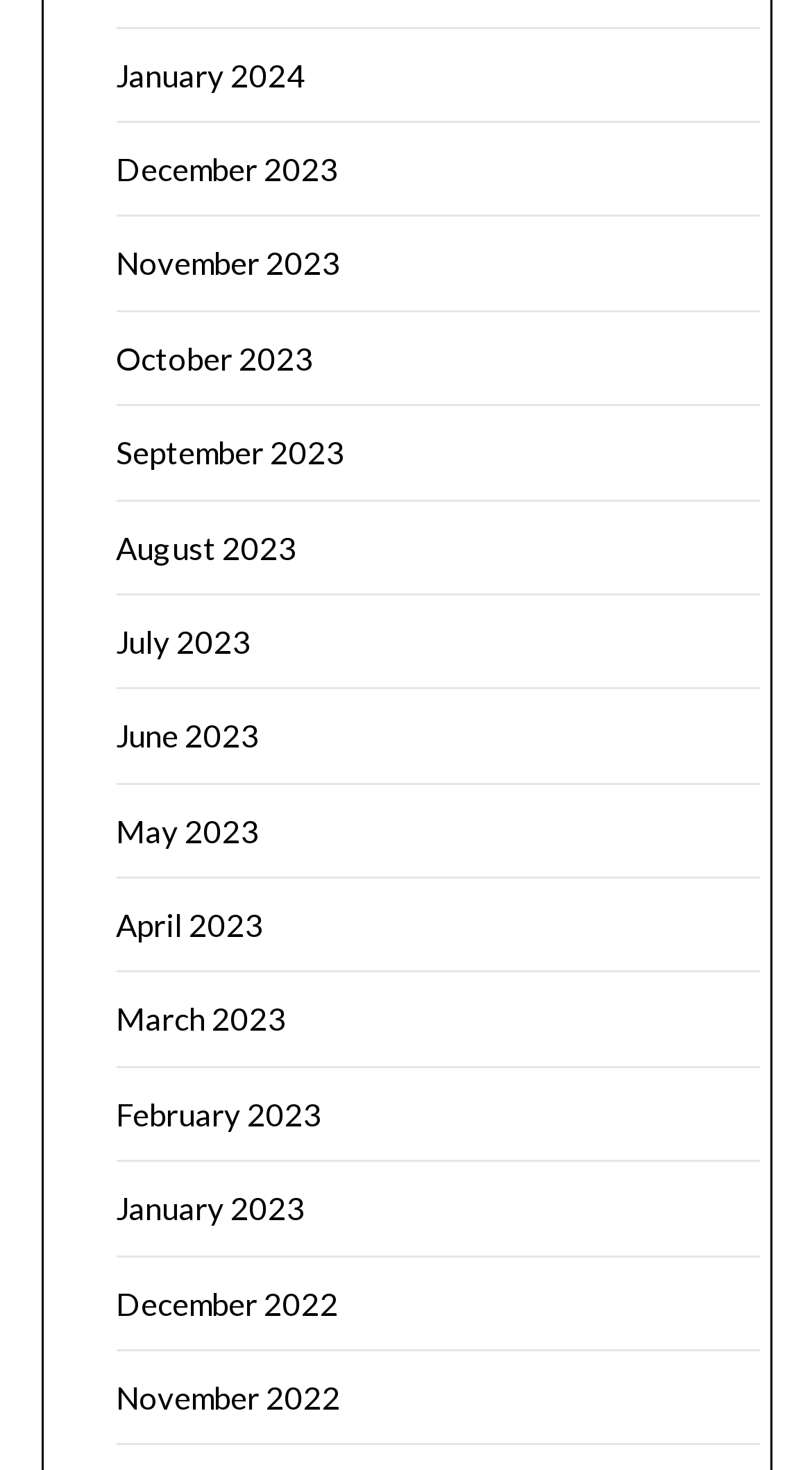Indicate the bounding box coordinates of the element that needs to be clicked to satisfy the following instruction: "Go to December 2023". The coordinates should be four float numbers between 0 and 1, i.e., [left, top, right, bottom].

[0.142, 0.102, 0.417, 0.128]